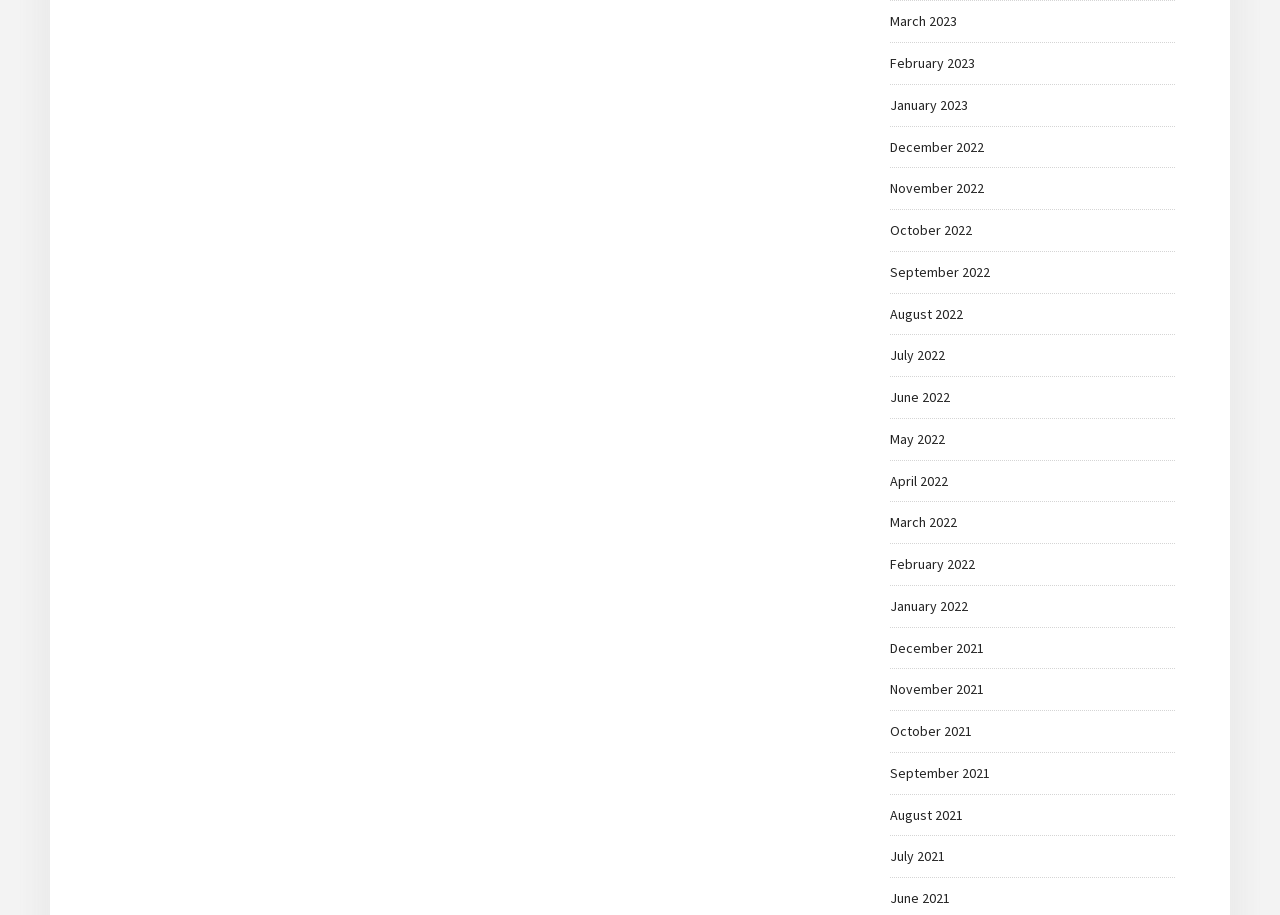Find the coordinates for the bounding box of the element with this description: "May 2022".

[0.695, 0.47, 0.738, 0.489]